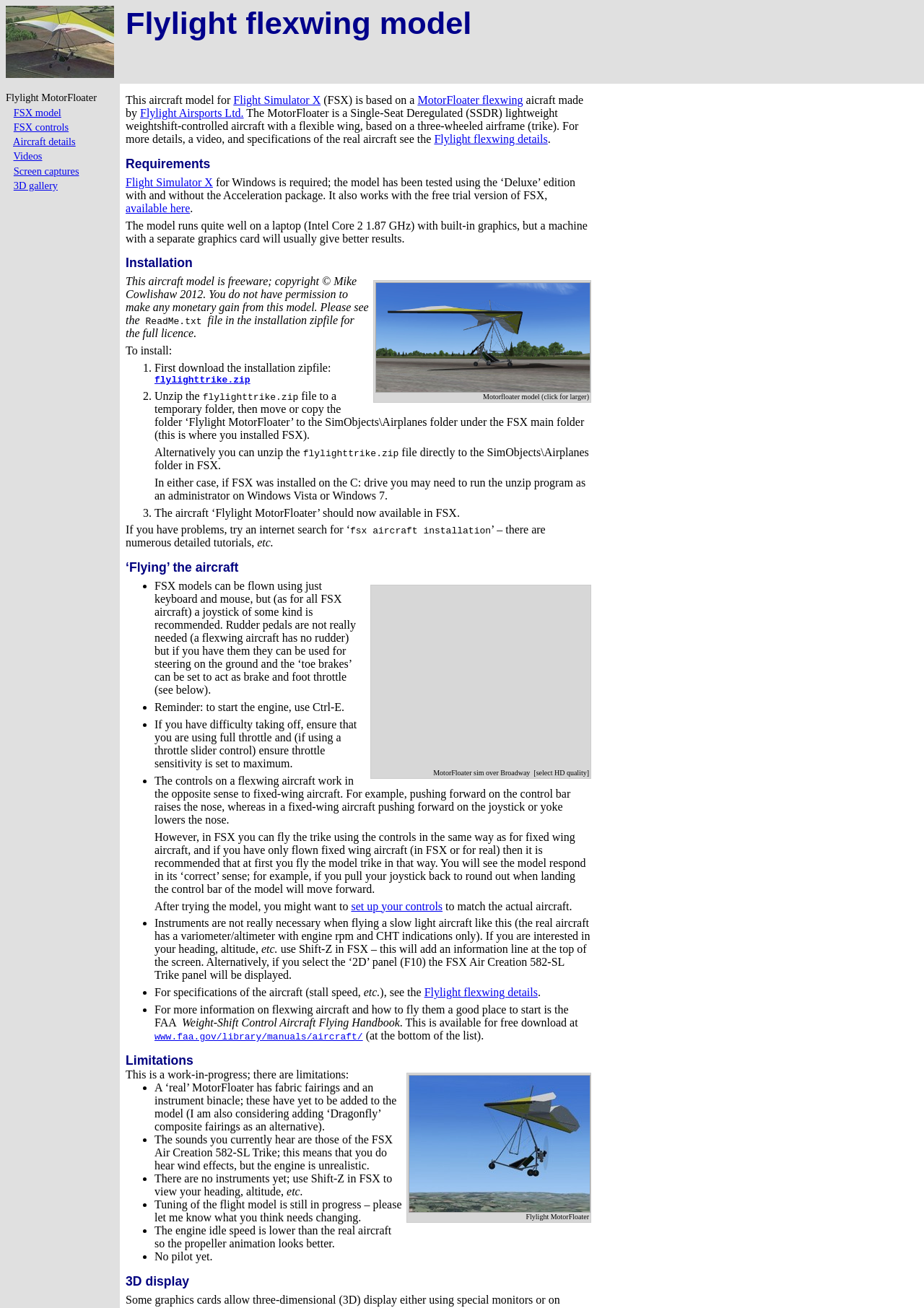Locate the bounding box coordinates of the clickable area to execute the instruction: "Click on 'FSX model'". Provide the coordinates as four float numbers between 0 and 1, represented as [left, top, right, bottom].

[0.015, 0.081, 0.066, 0.09]